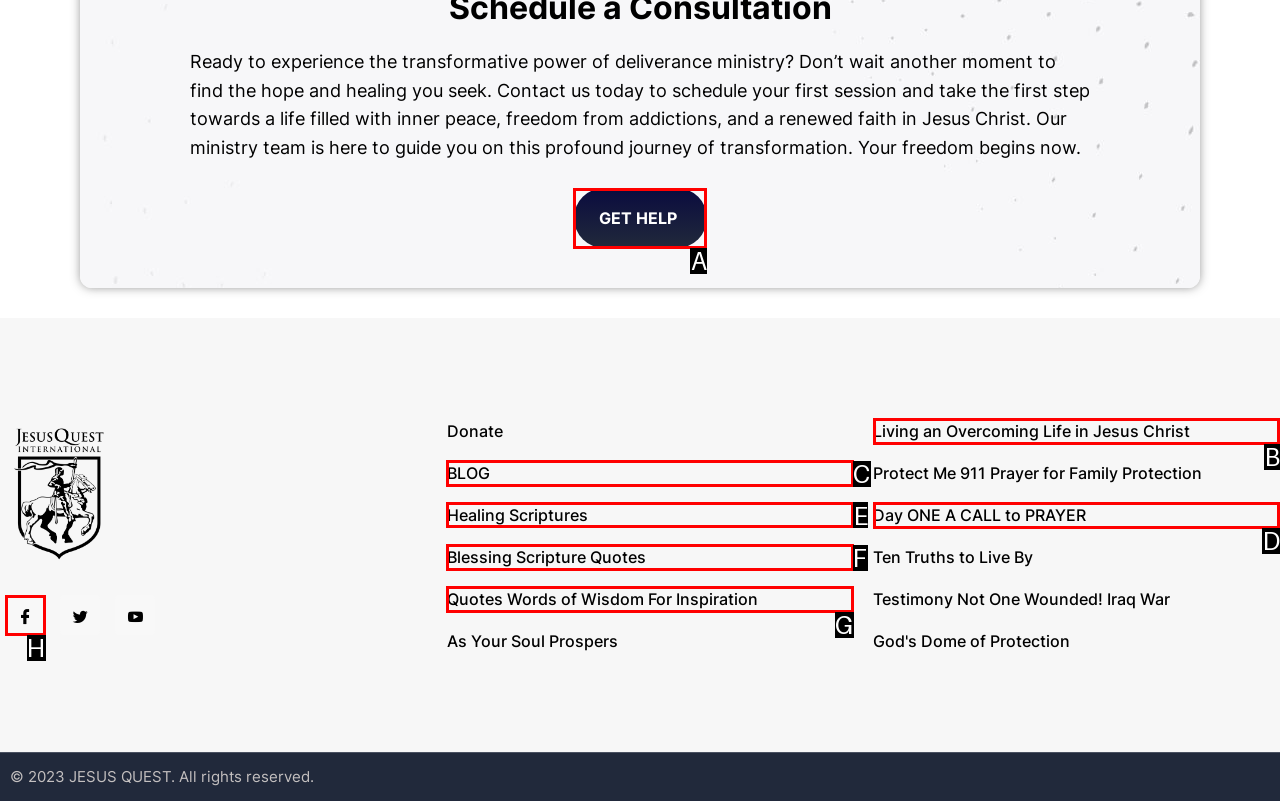Tell me which one HTML element I should click to complete the following task: Explore healing scriptures
Answer with the option's letter from the given choices directly.

E